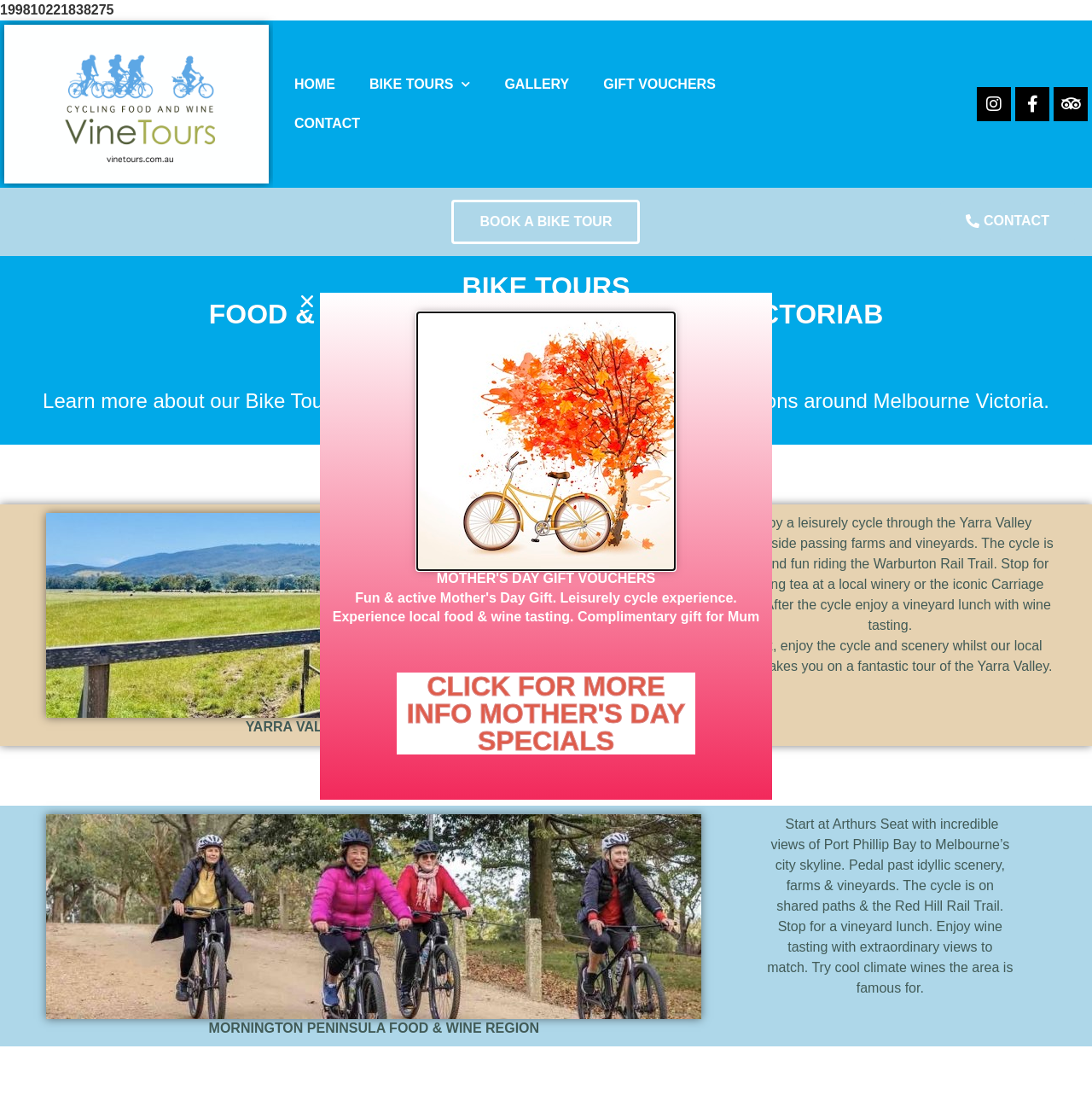Utilize the details in the image to give a detailed response to the question: What is the name of the region where you can start a 3-day cycle tour?

This answer can be obtained by looking at the figure with the description 'starting a 3 day cycle tour from morning peninsula to bellarine' and its corresponding figcaption 'MORNINGTON PENINSULA FOOD & WINE REGION'.